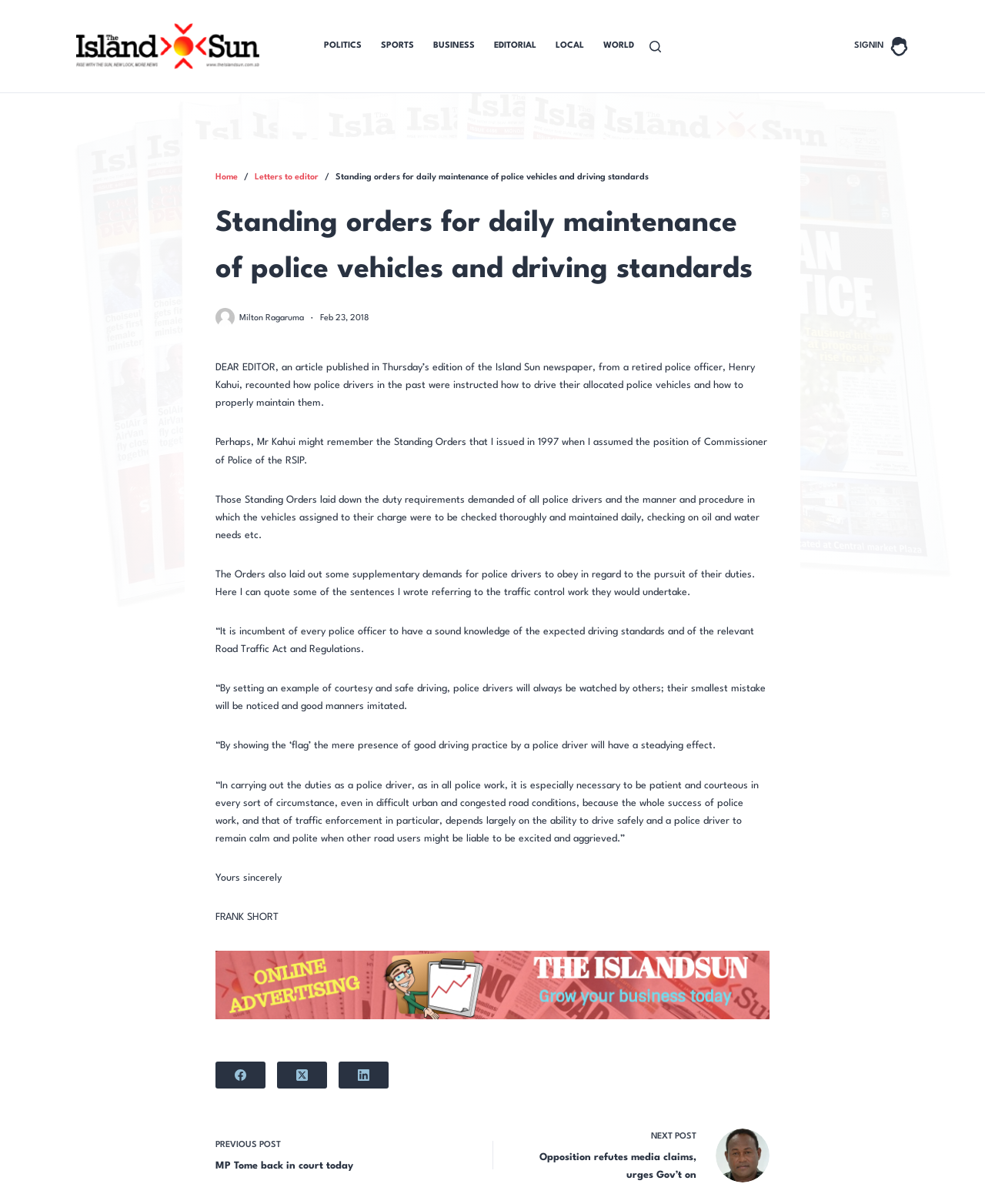Provide the bounding box coordinates for the specified HTML element described in this description: "Milton Ragaruma". The coordinates should be four float numbers ranging from 0 to 1, in the format [left, top, right, bottom].

[0.243, 0.261, 0.309, 0.268]